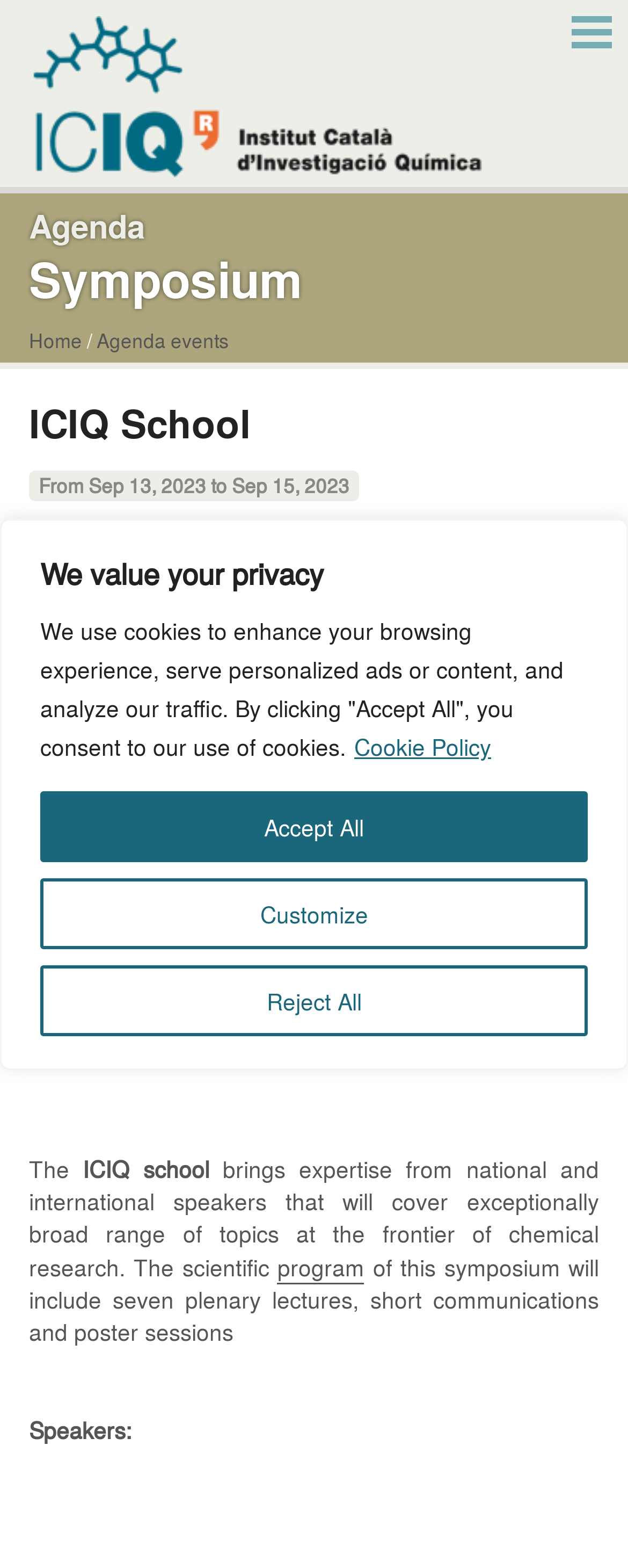Use a single word or phrase to answer this question: 
What is the purpose of the ICIQ school?

Brings expertise from national and international speakers